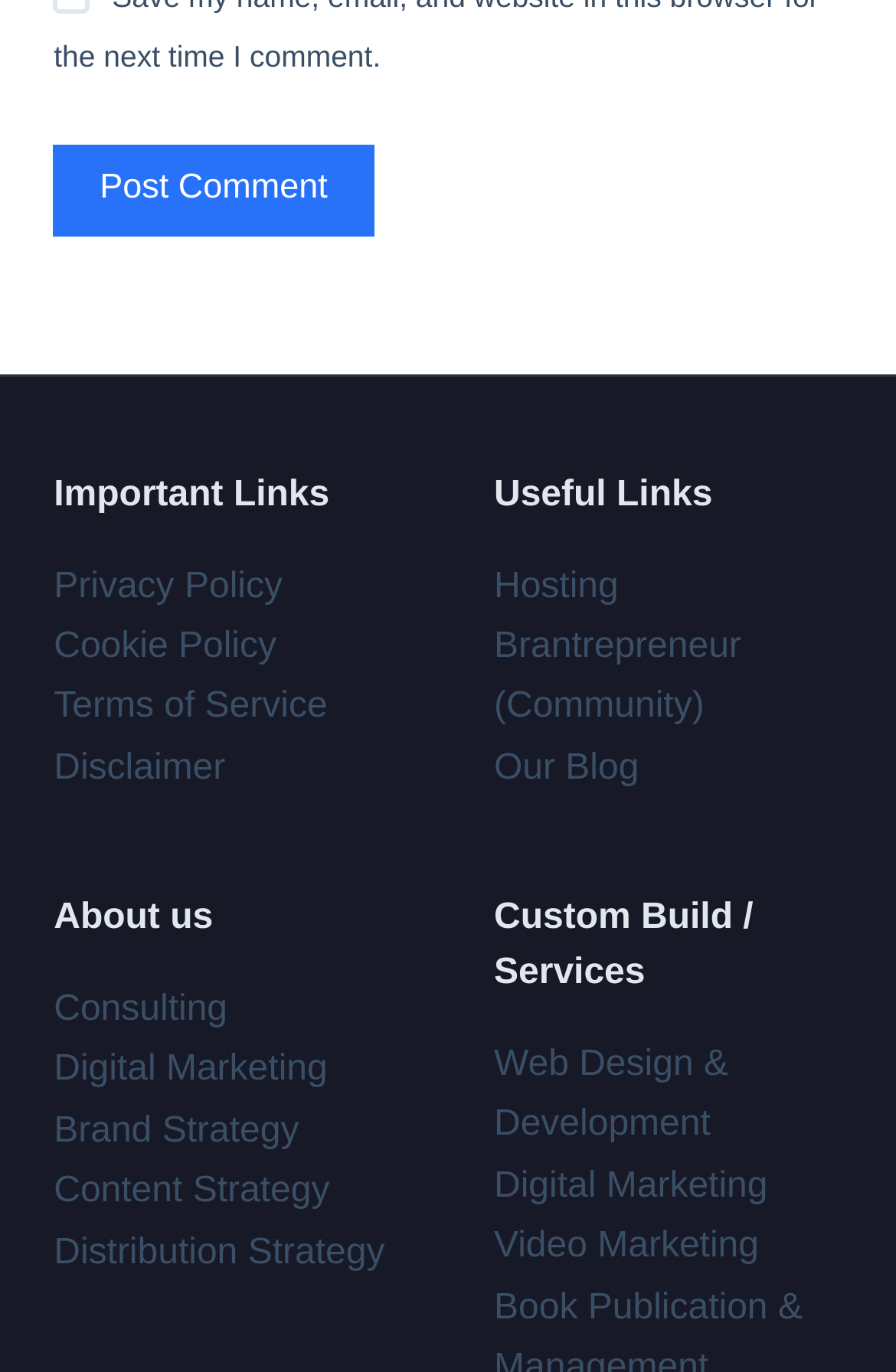Pinpoint the bounding box coordinates of the clickable element needed to complete the instruction: "Visit the 'Privacy Policy' page". The coordinates should be provided as four float numbers between 0 and 1: [left, top, right, bottom].

[0.06, 0.413, 0.315, 0.441]